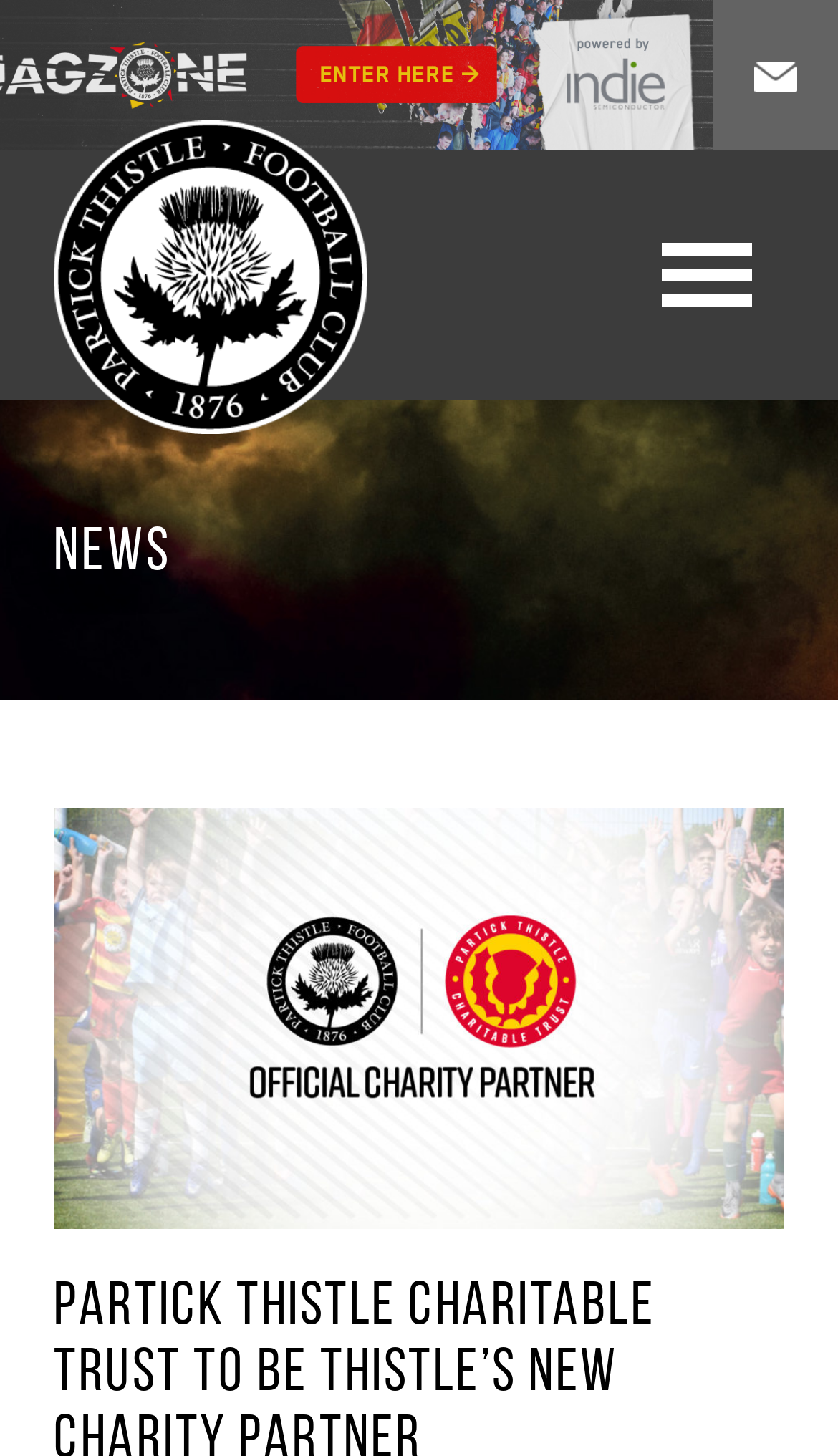From the element description alt="Partick Thistle FC logo", predict the bounding box coordinates of the UI element. The coordinates must be specified in the format (top-left x, top-left y, bottom-right x, bottom-right y) and should be within the 0 to 1 range.

[0.064, 0.103, 0.438, 0.323]